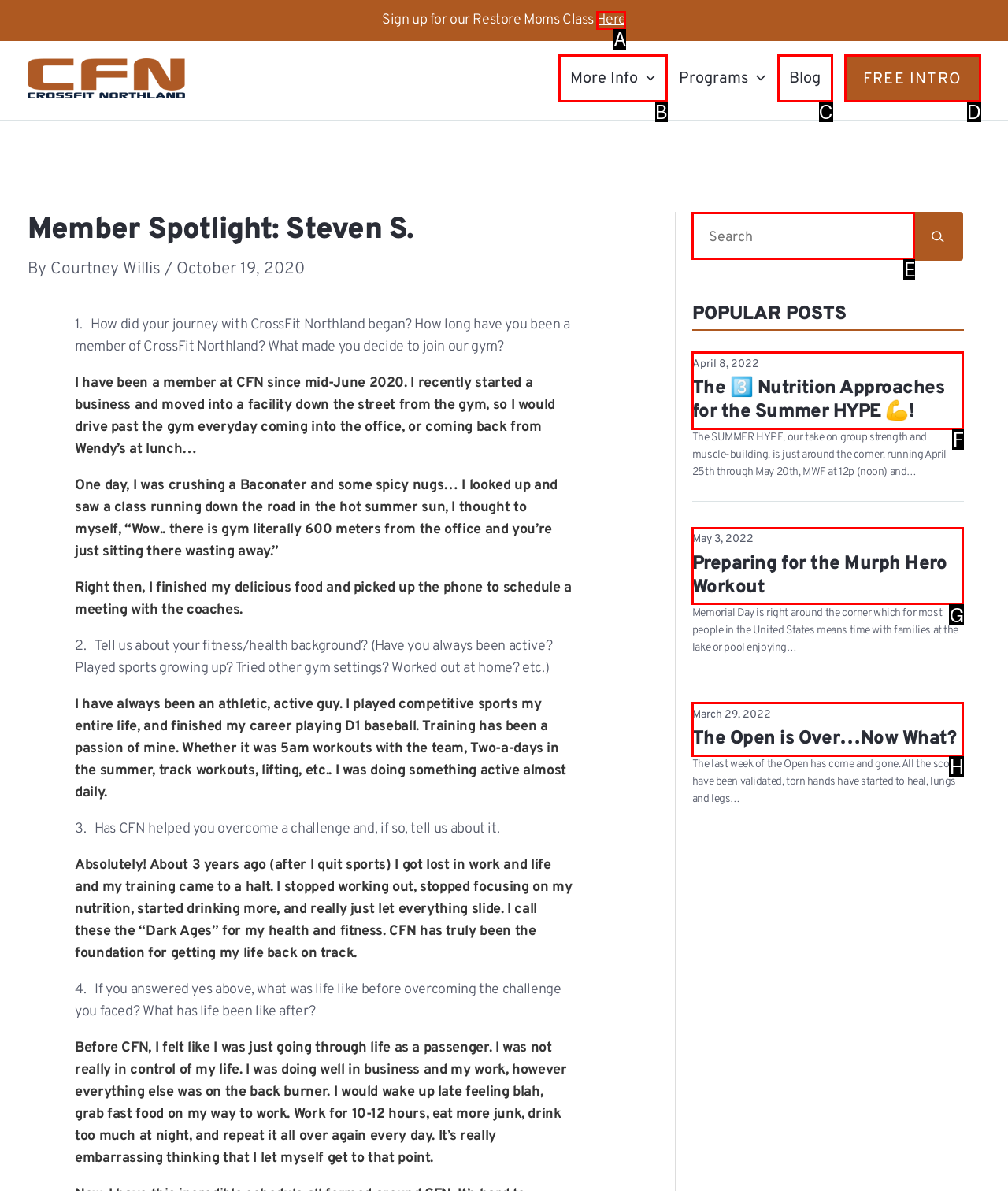Based on the description: Blog
Select the letter of the corresponding UI element from the choices provided.

C